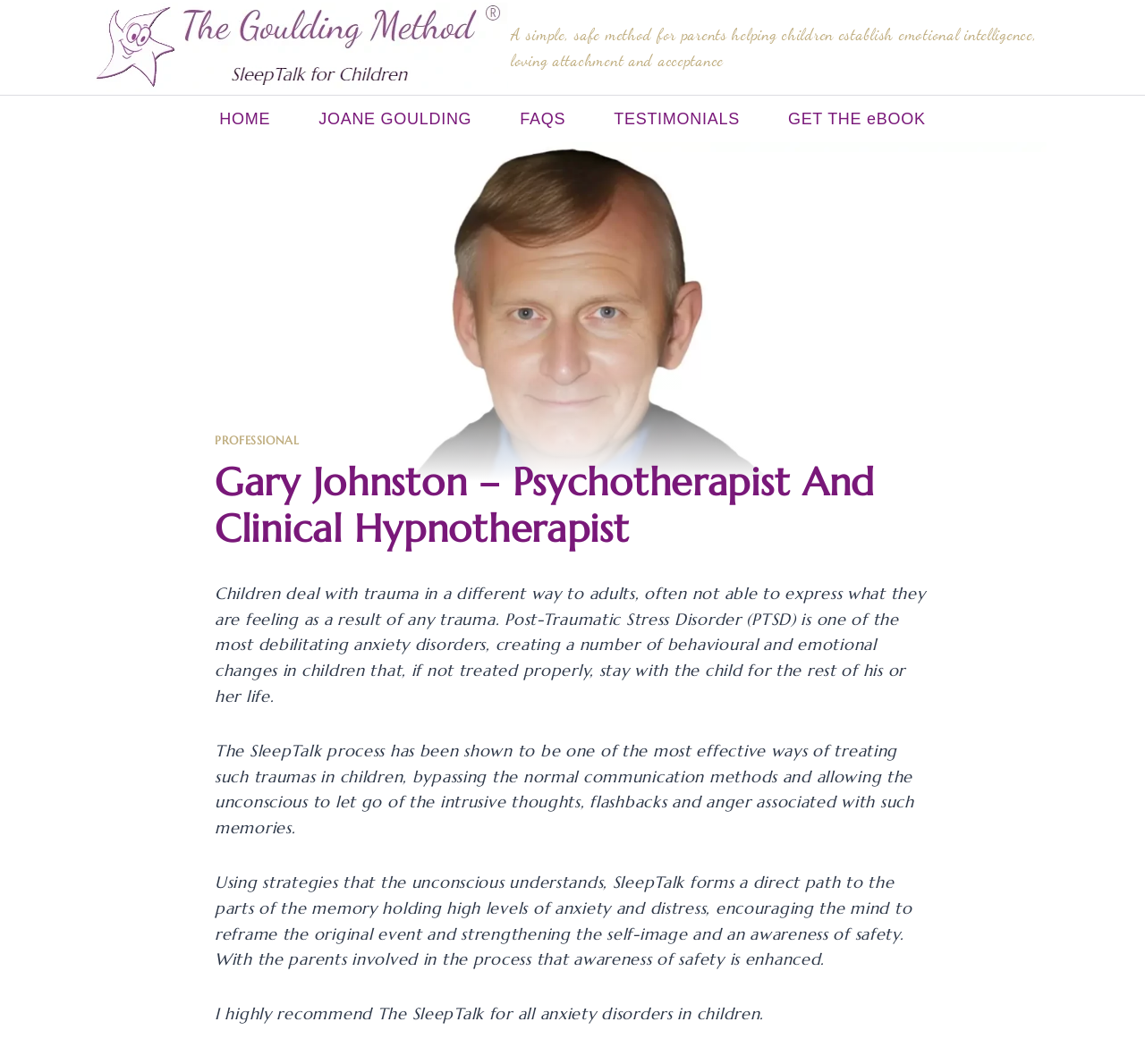What is the profession of Gary Johnston?
Please elaborate on the answer to the question with detailed information.

The webpage mentions Gary Johnston as a Psychotherapist And Clinical Hypnotherapist in the heading and image description. This information is also present in the image of Gary Johnstone with a caption.